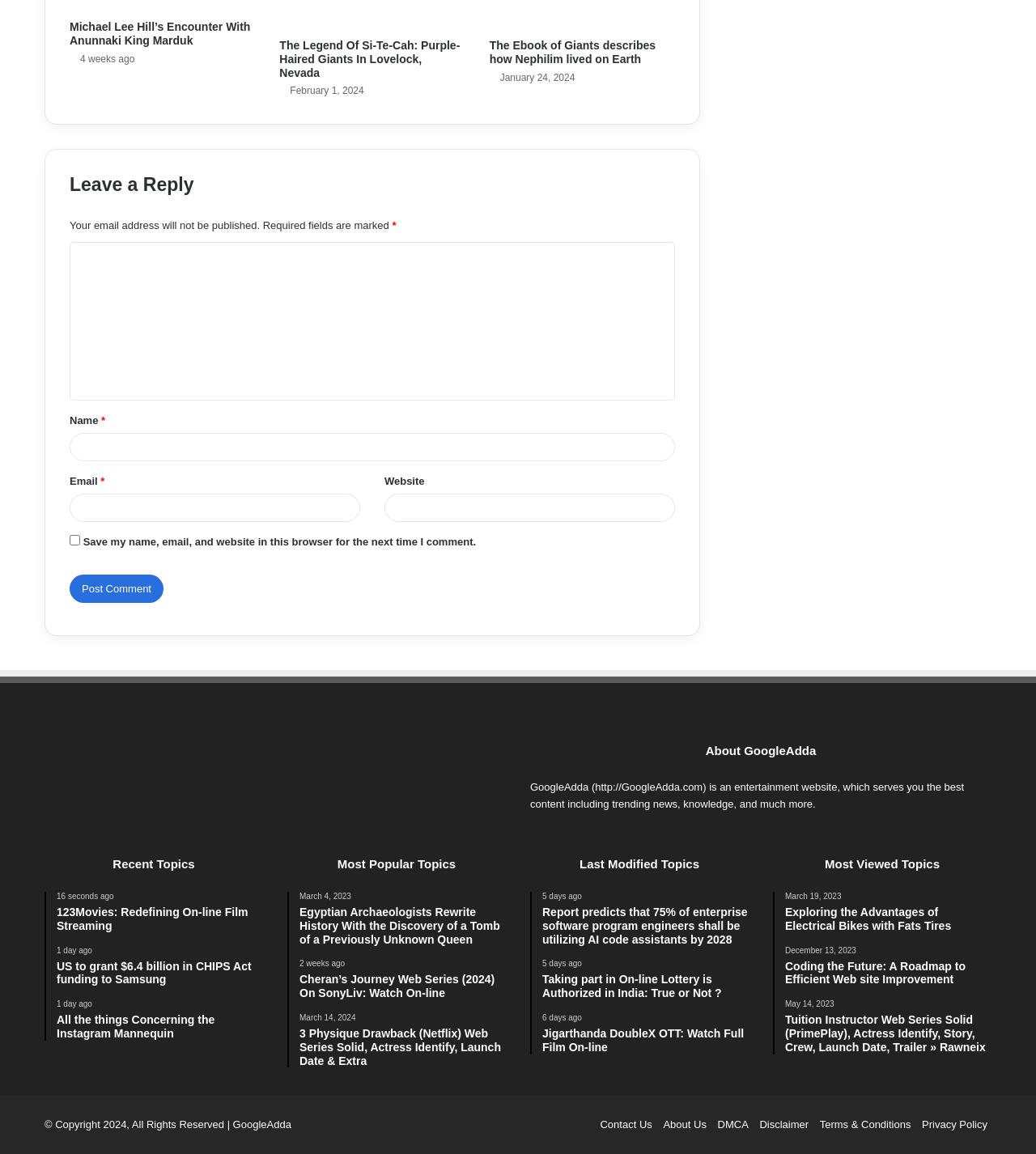What is the purpose of the comment section?
Refer to the image and provide a one-word or short phrase answer.

To leave a reply